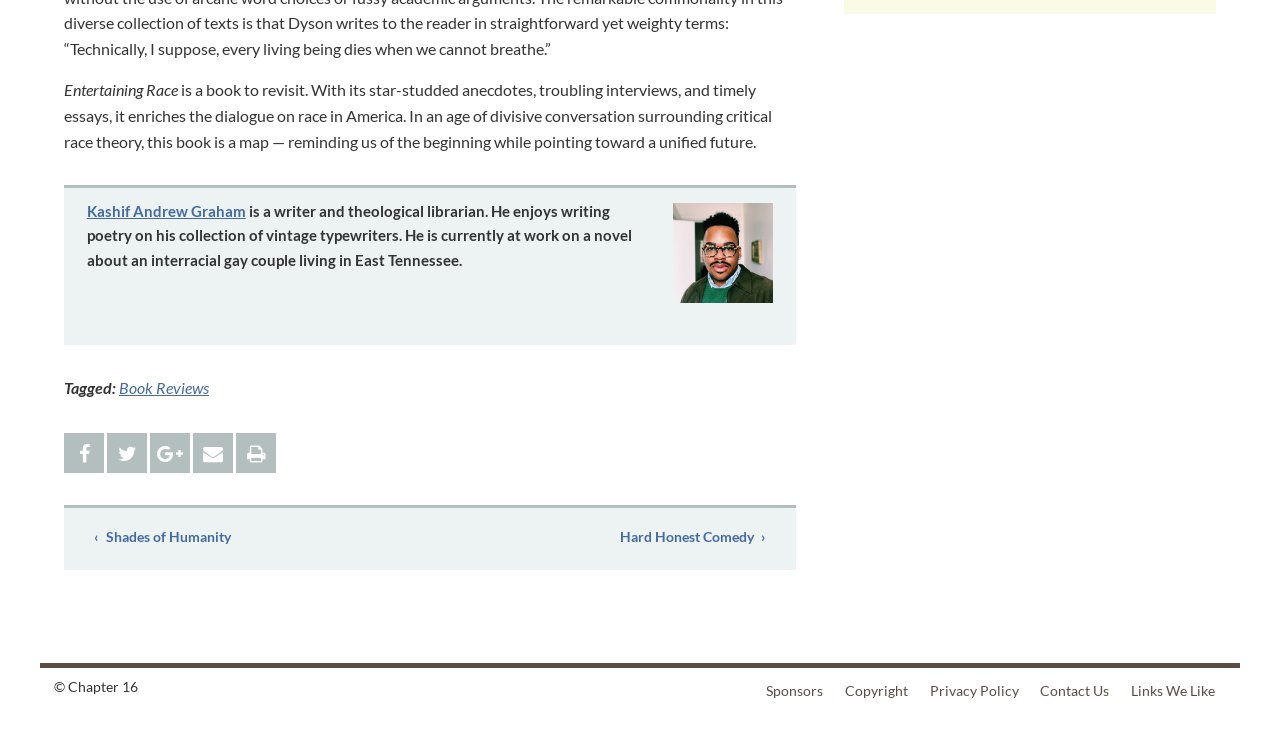What is the title of the book being reviewed?
Relying on the image, give a concise answer in one word or a brief phrase.

Entertaining Race